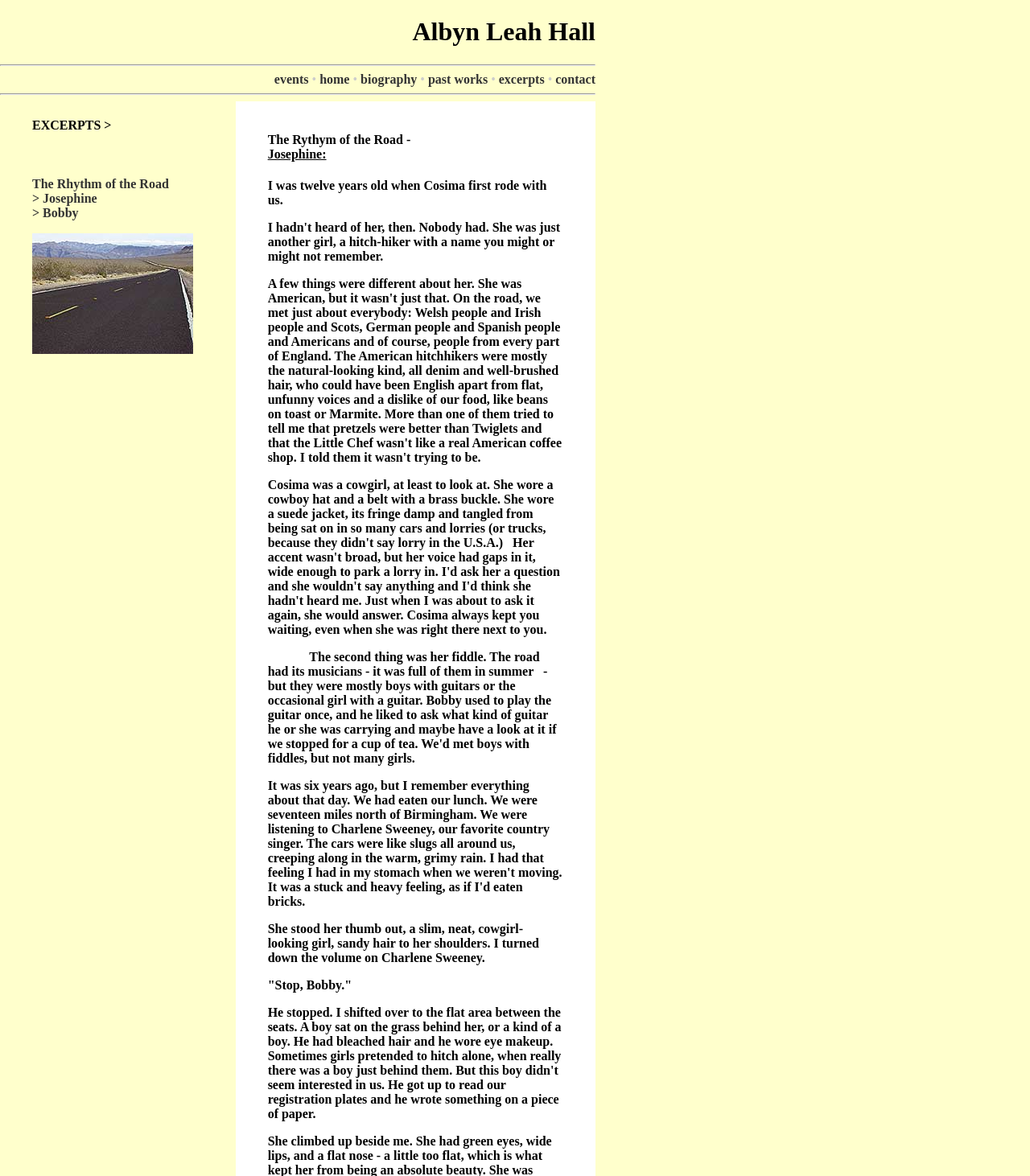Find the bounding box coordinates for the UI element that matches this description: "excerpts".

[0.484, 0.061, 0.529, 0.073]